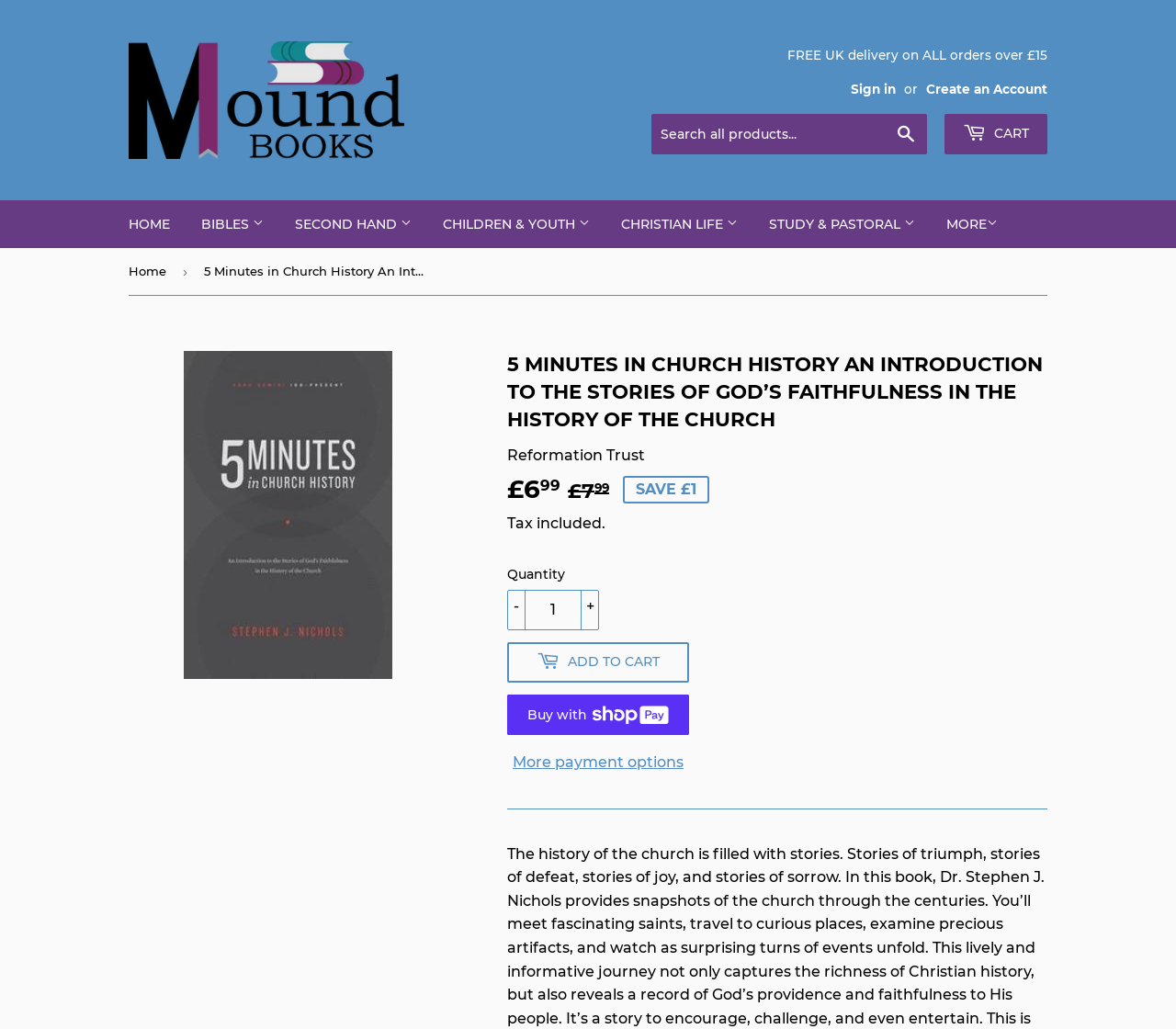From the element description: "[webkit-dev] Ptr<T>", extract the bounding box coordinates of the UI element. The coordinates should be expressed as four float numbers between 0 and 1, in the order [left, top, right, bottom].

None